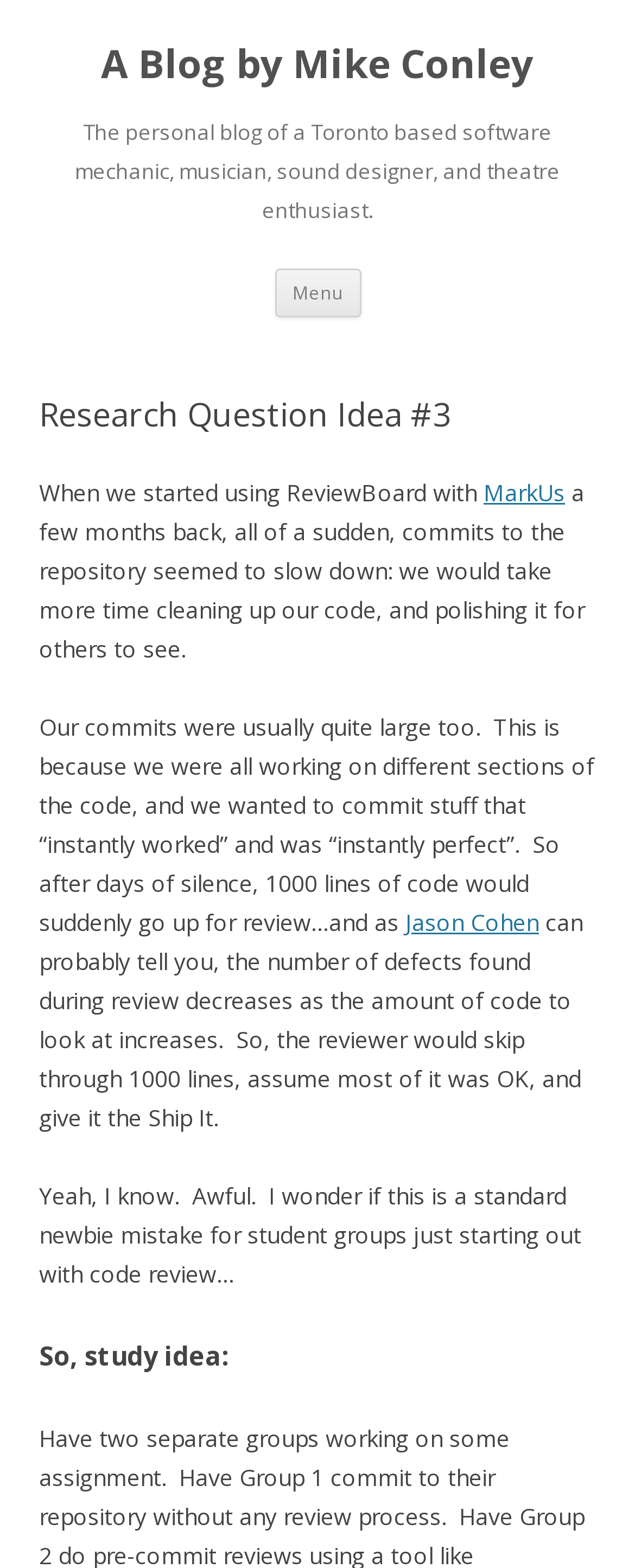Find the primary header on the webpage and provide its text.

A Blog by Mike Conley